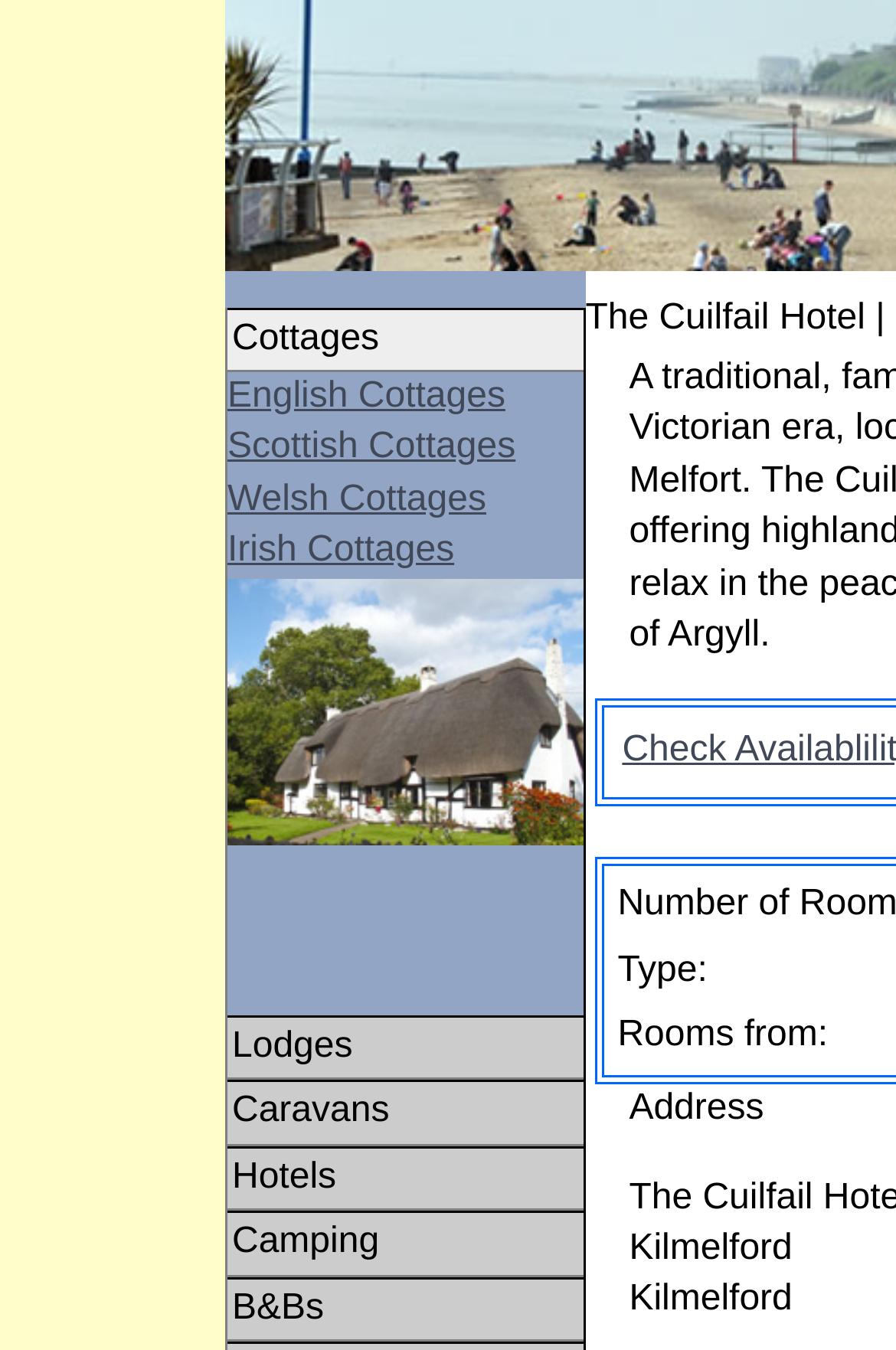Give the bounding box coordinates for this UI element: "Scottish Caravan Parks". The coordinates should be four float numbers between 0 and 1, arranged as [left, top, right, bottom].

[0.254, 0.928, 0.566, 0.995]